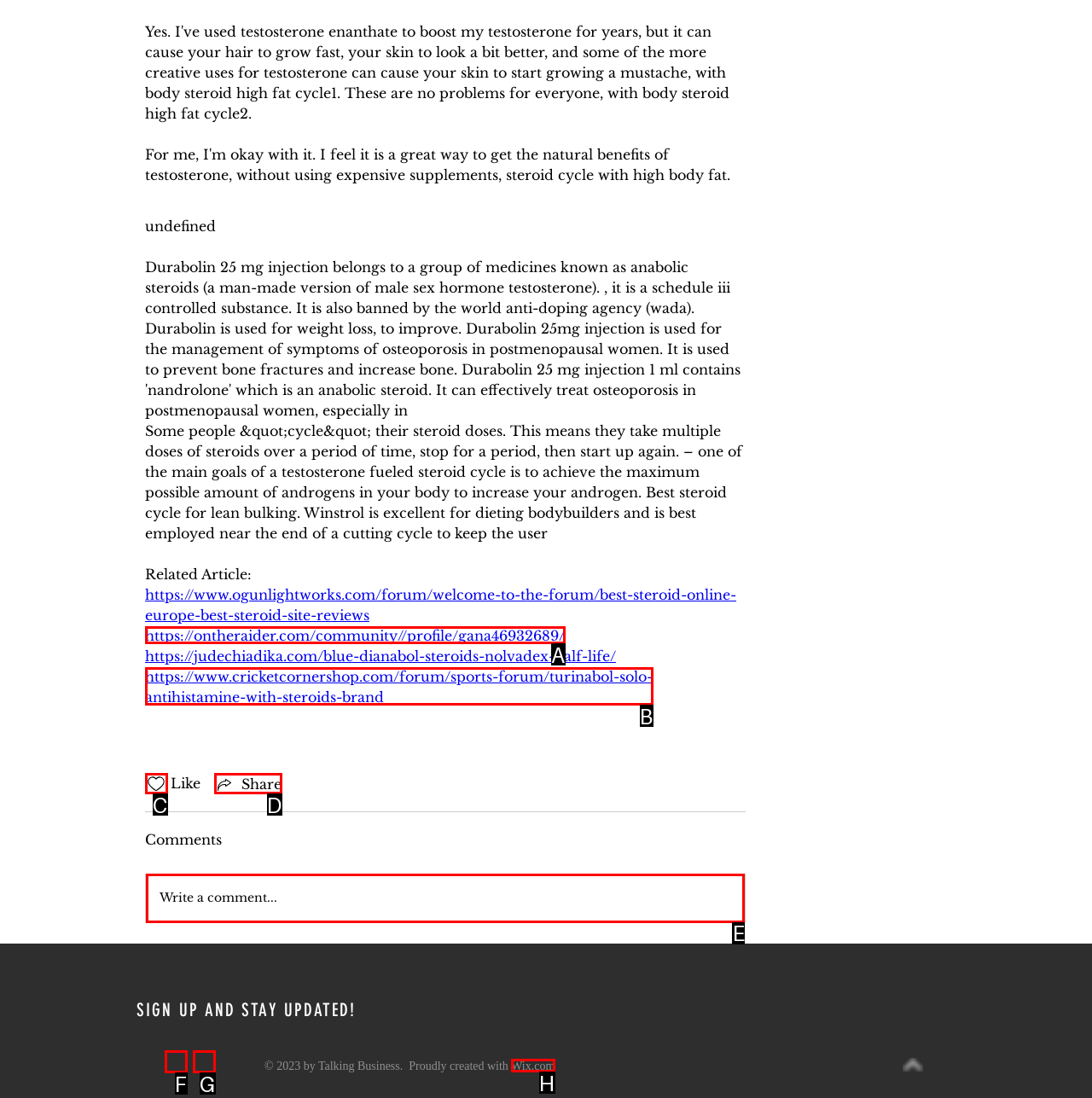Select the HTML element that needs to be clicked to perform the task: Write a comment. Reply with the letter of the chosen option.

E